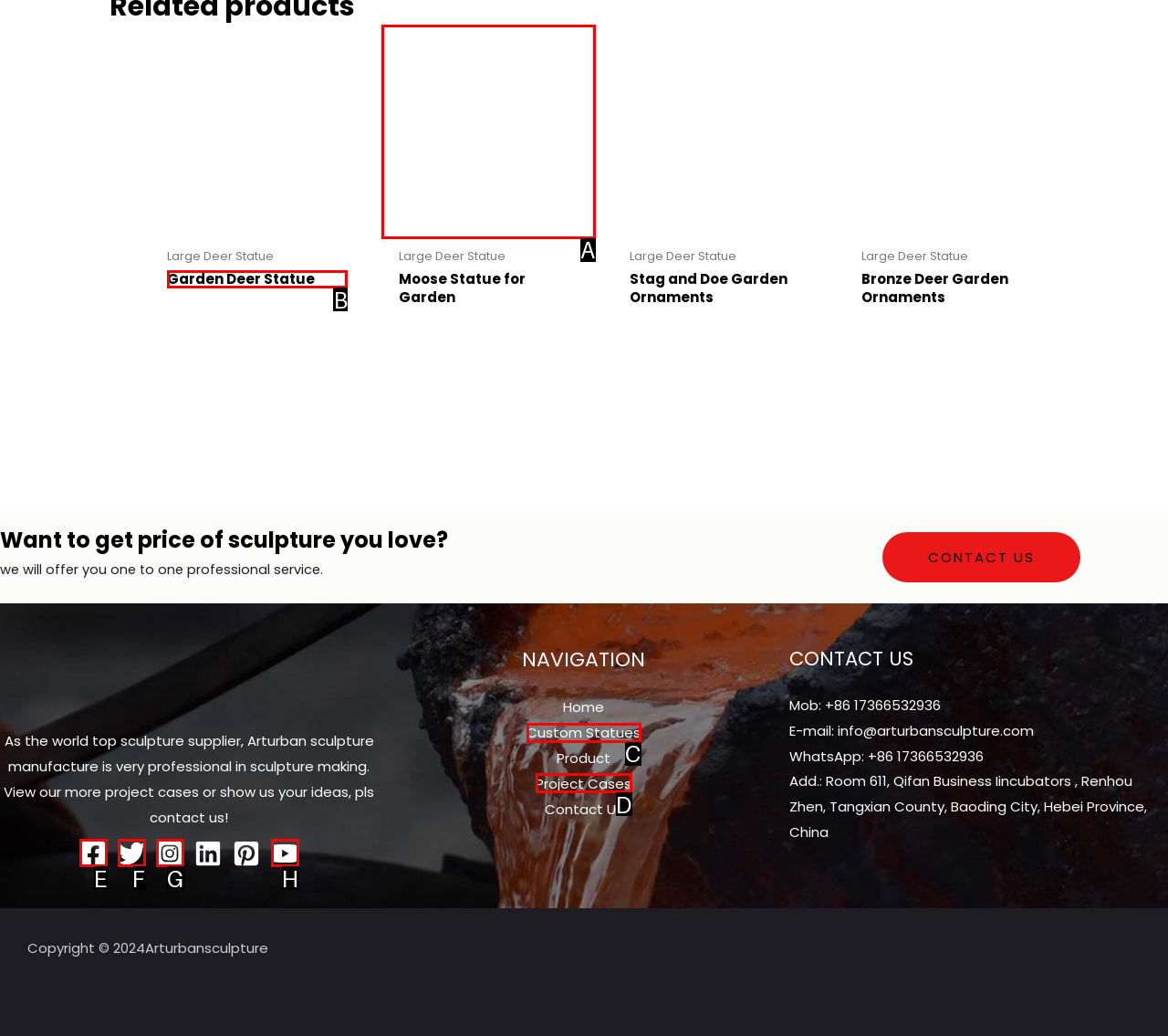Select the letter that corresponds to the UI element described as: Garden Deer Statue
Answer by providing the letter from the given choices.

B